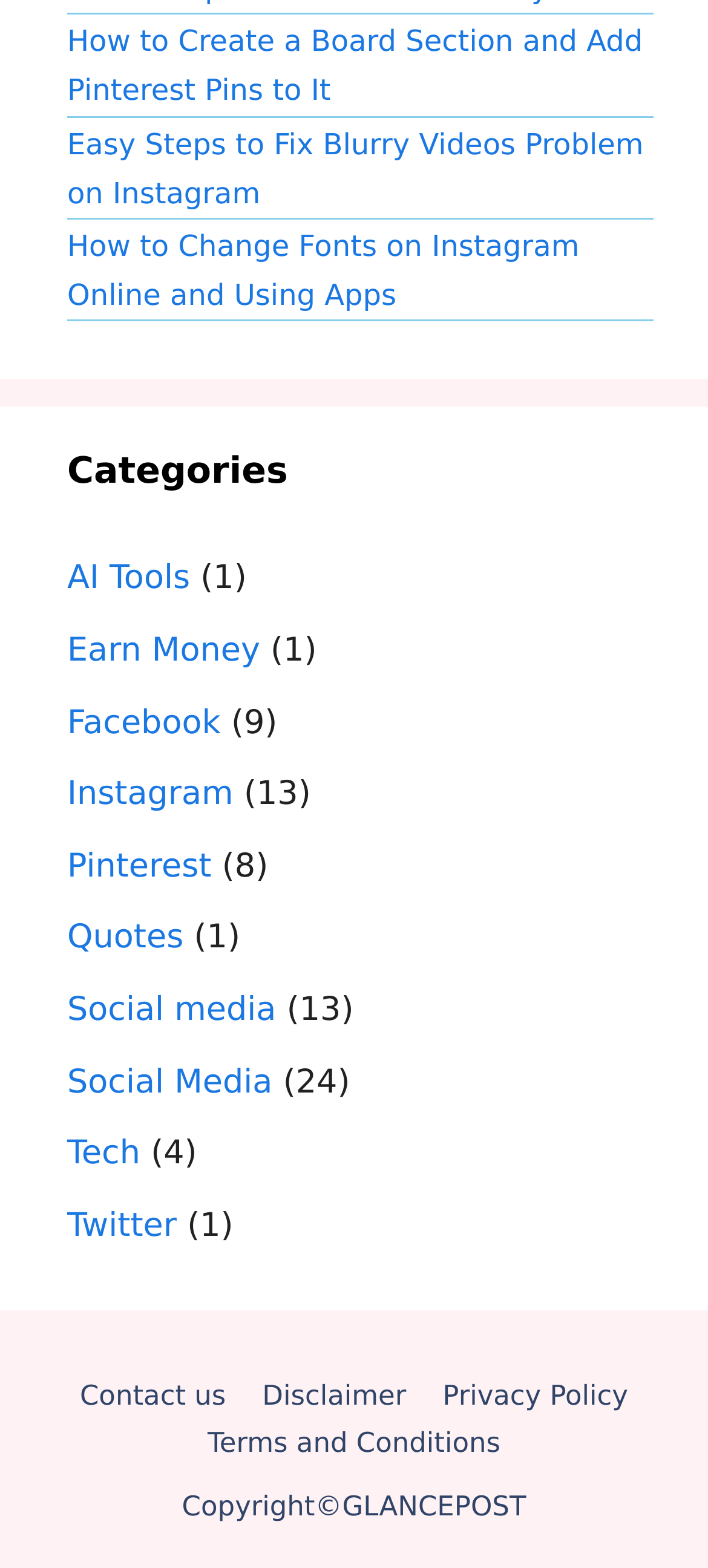Could you indicate the bounding box coordinates of the region to click in order to complete this instruction: "View the disclaimer".

[0.37, 0.88, 0.574, 0.901]